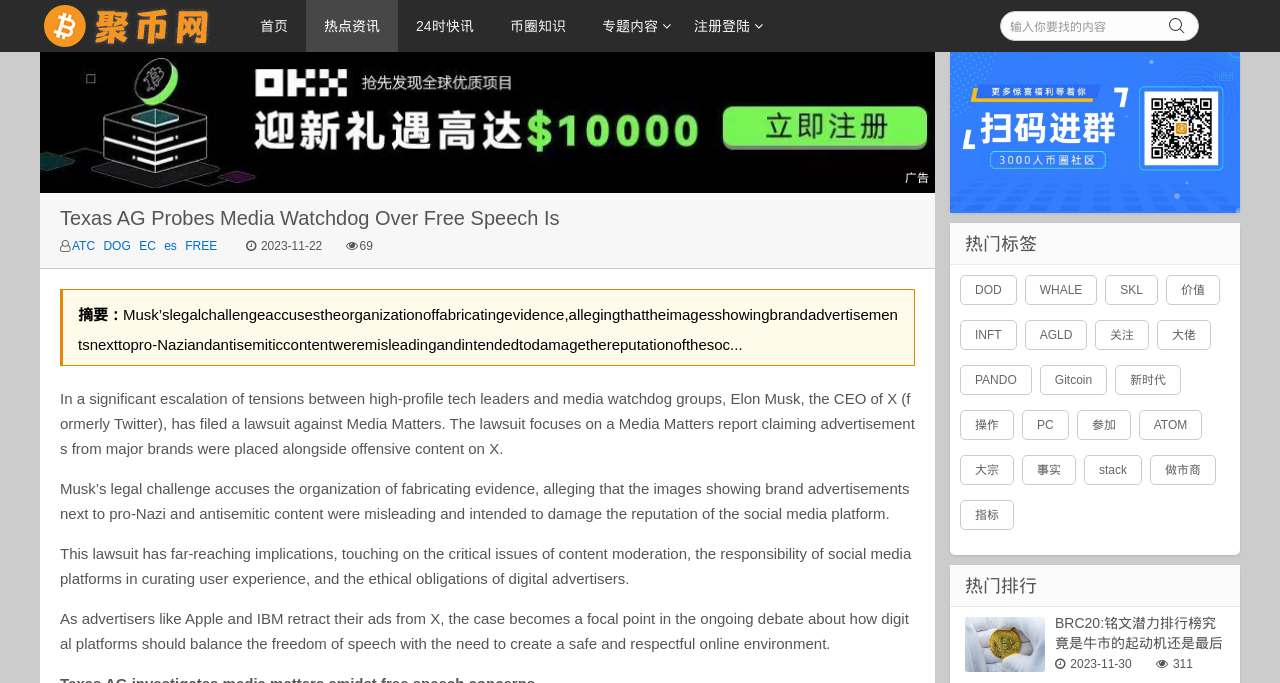Please analyze the image and provide a thorough answer to the question:
What is the date mentioned in the article?

The date can be found in the article content, where it is mentioned as '2023-11-22'.